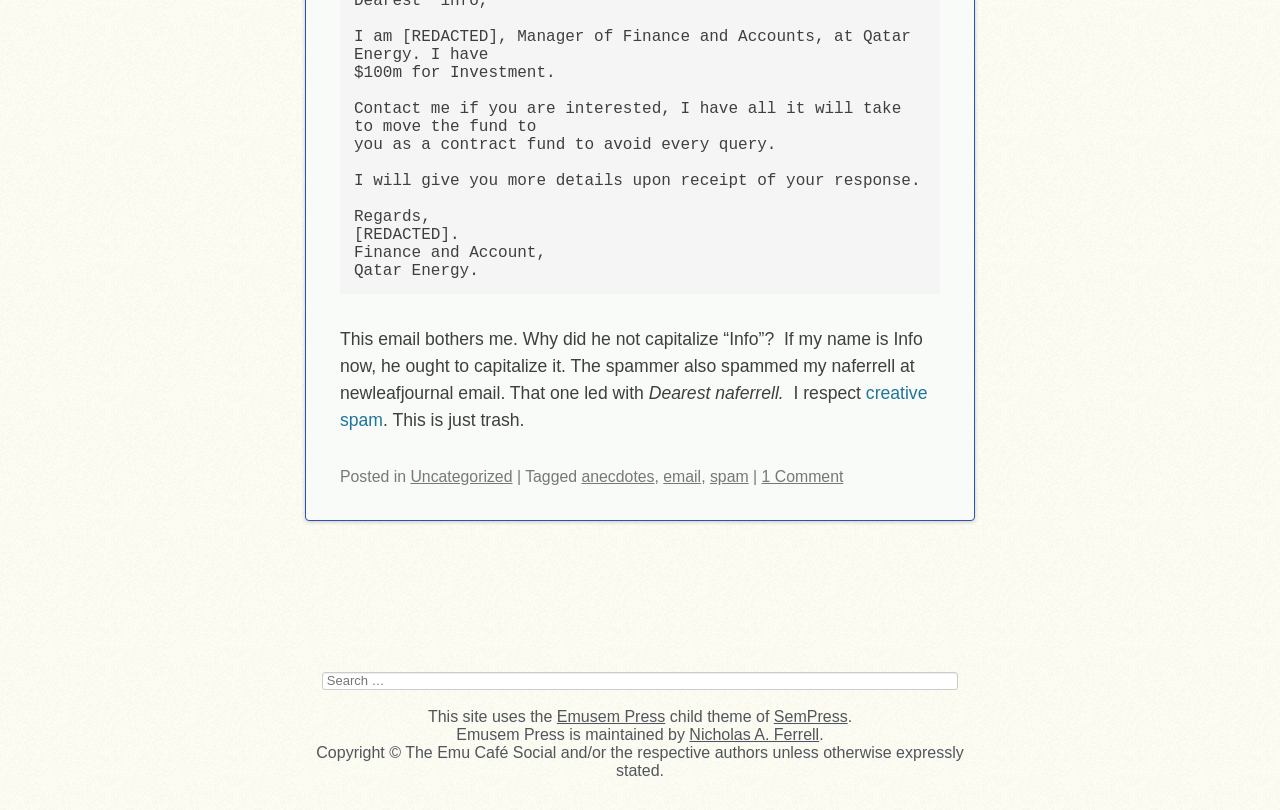Extract the bounding box coordinates for the described element: "creative spam". The coordinates should be represented as four float numbers between 0 and 1: [left, top, right, bottom].

[0.266, 0.472, 0.725, 0.53]